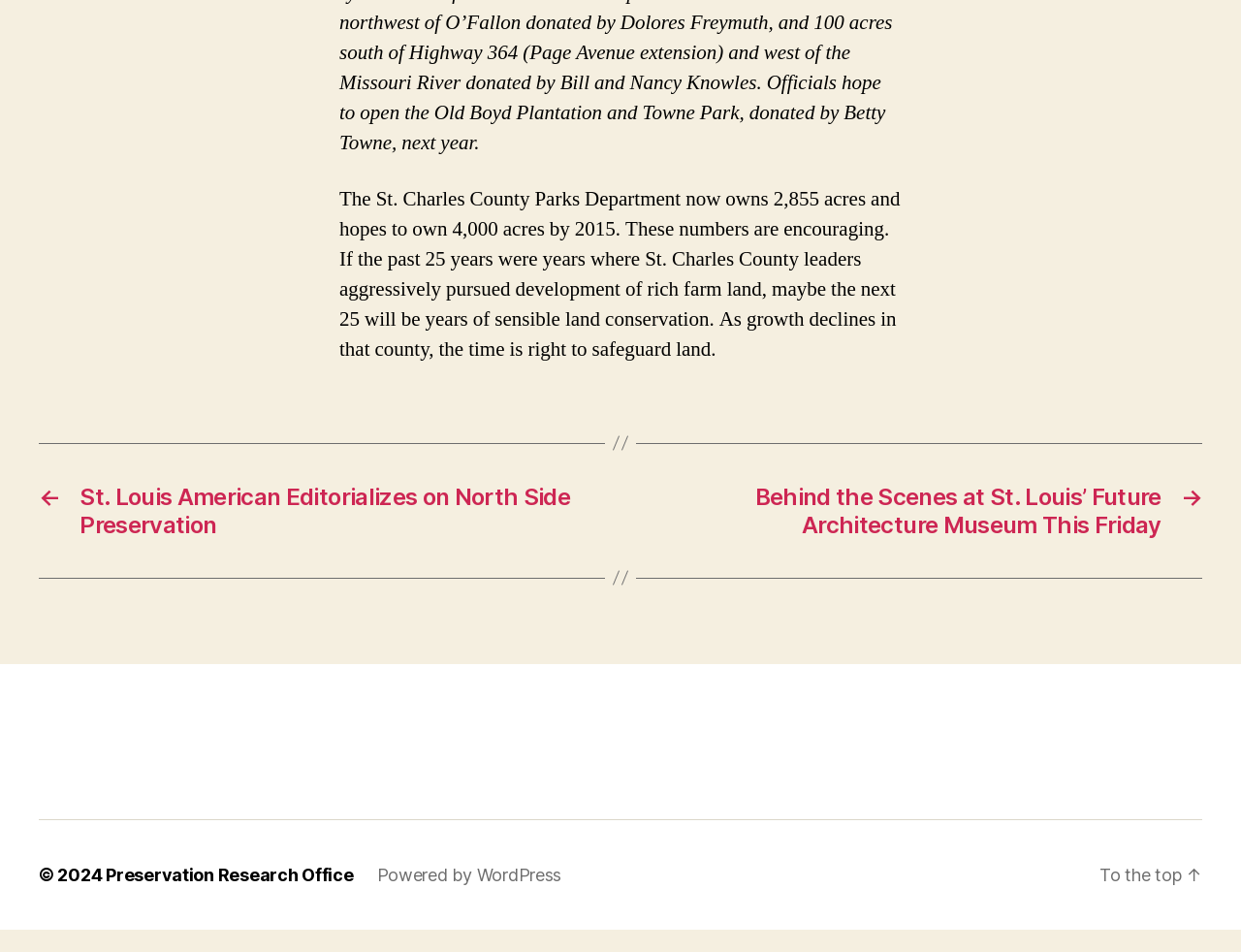What is the purpose of the link 'To the top'?
Answer with a single word or short phrase according to what you see in the image.

Scroll to top